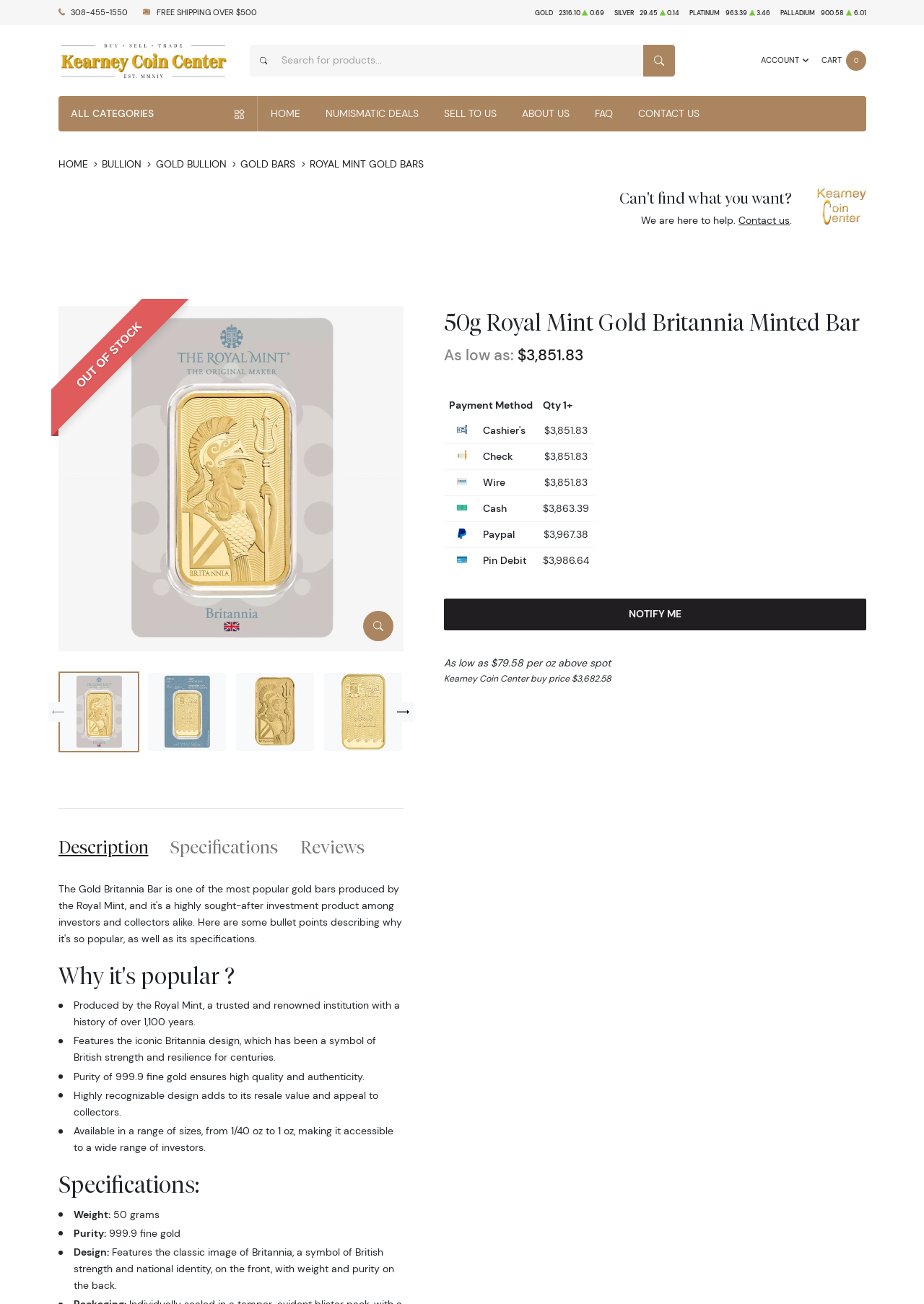Locate the headline of the webpage and generate its content.

50g Royal Mint Gold Britannia Minted Bar